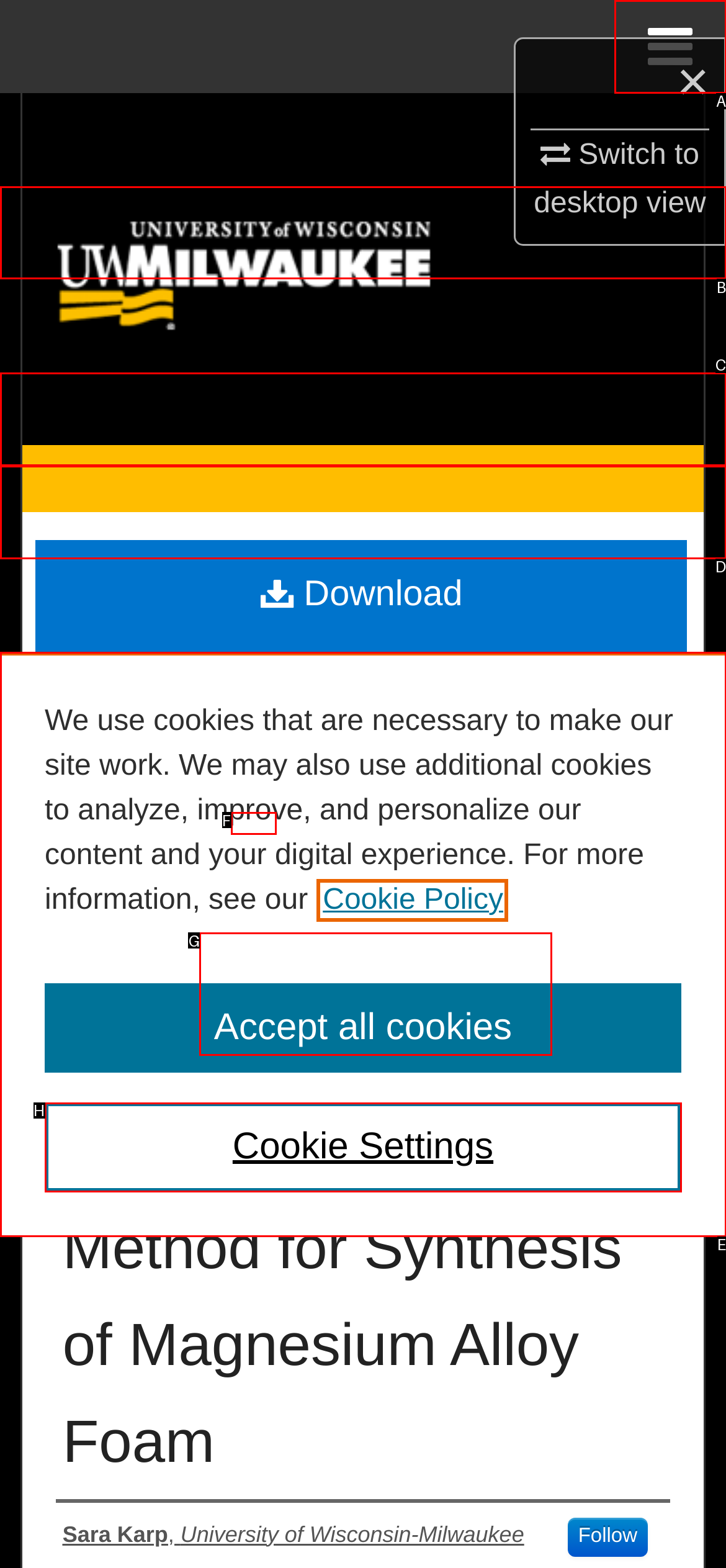Select the appropriate HTML element that needs to be clicked to execute the following task: Click the search button. Respond with the letter of the option.

None